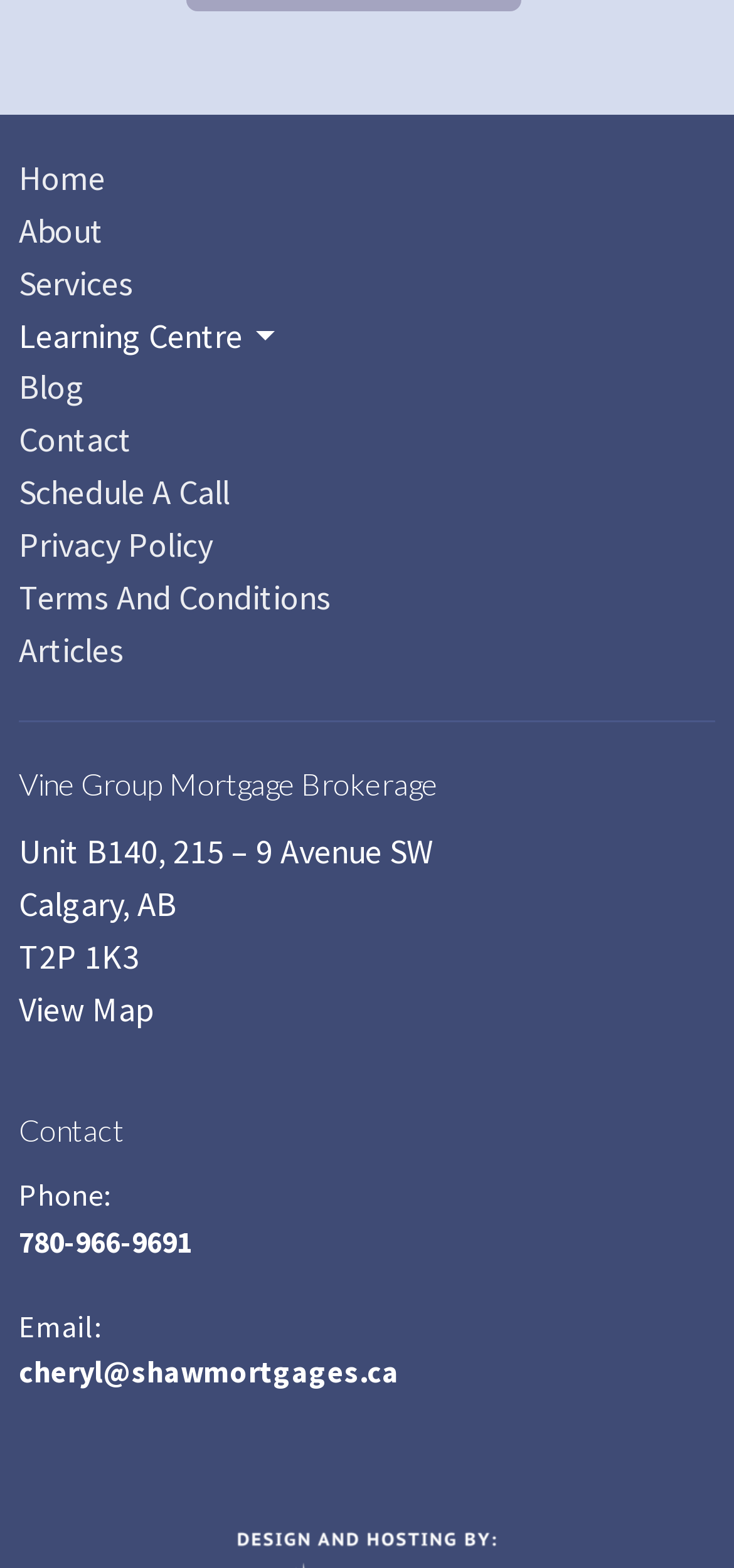Find the bounding box coordinates of the clickable area required to complete the following action: "Call 780-966-9691".

[0.026, 0.779, 0.262, 0.803]